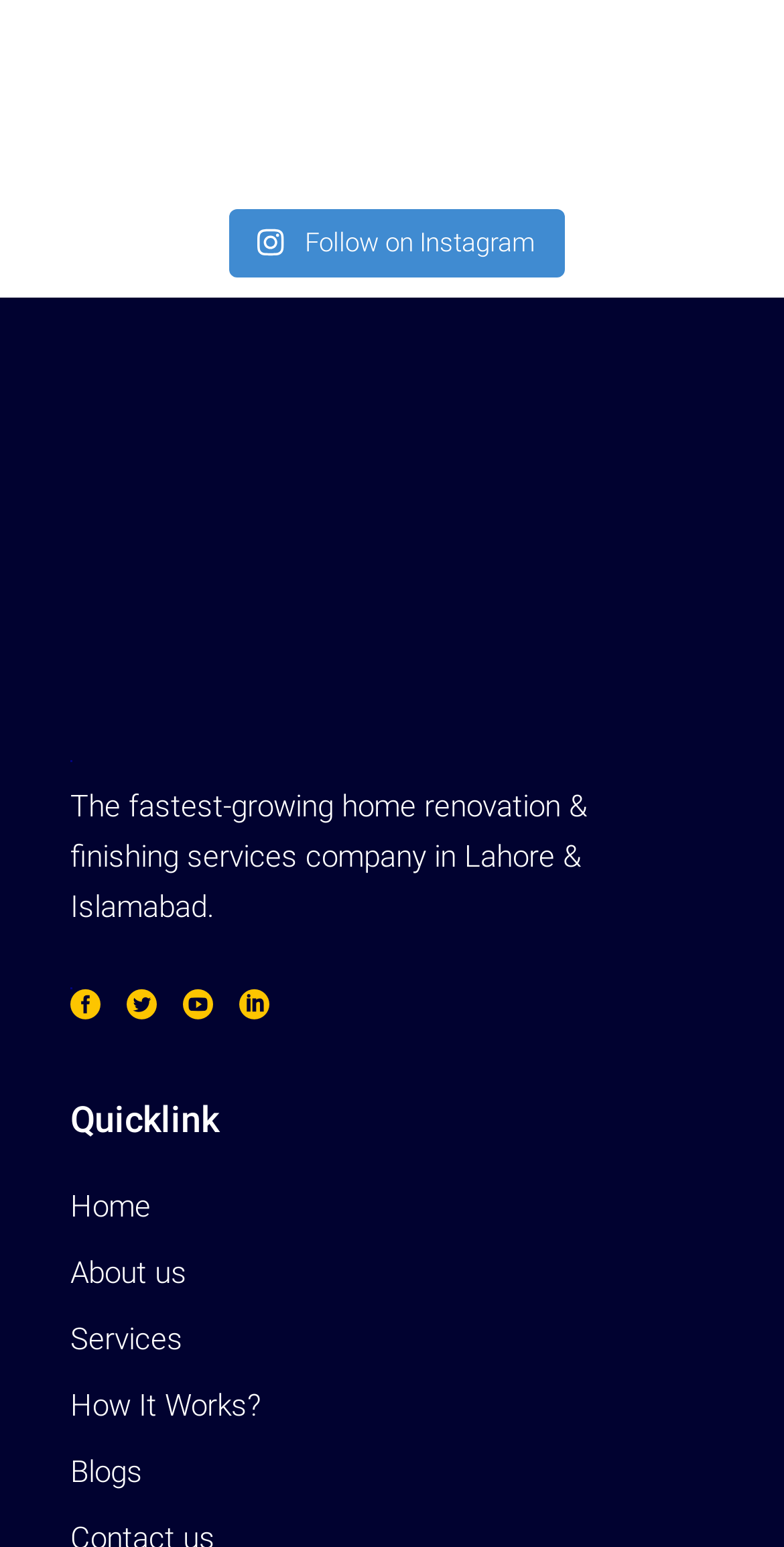What is the first link in the Quicklink section?
Refer to the image and provide a one-word or short phrase answer.

Home